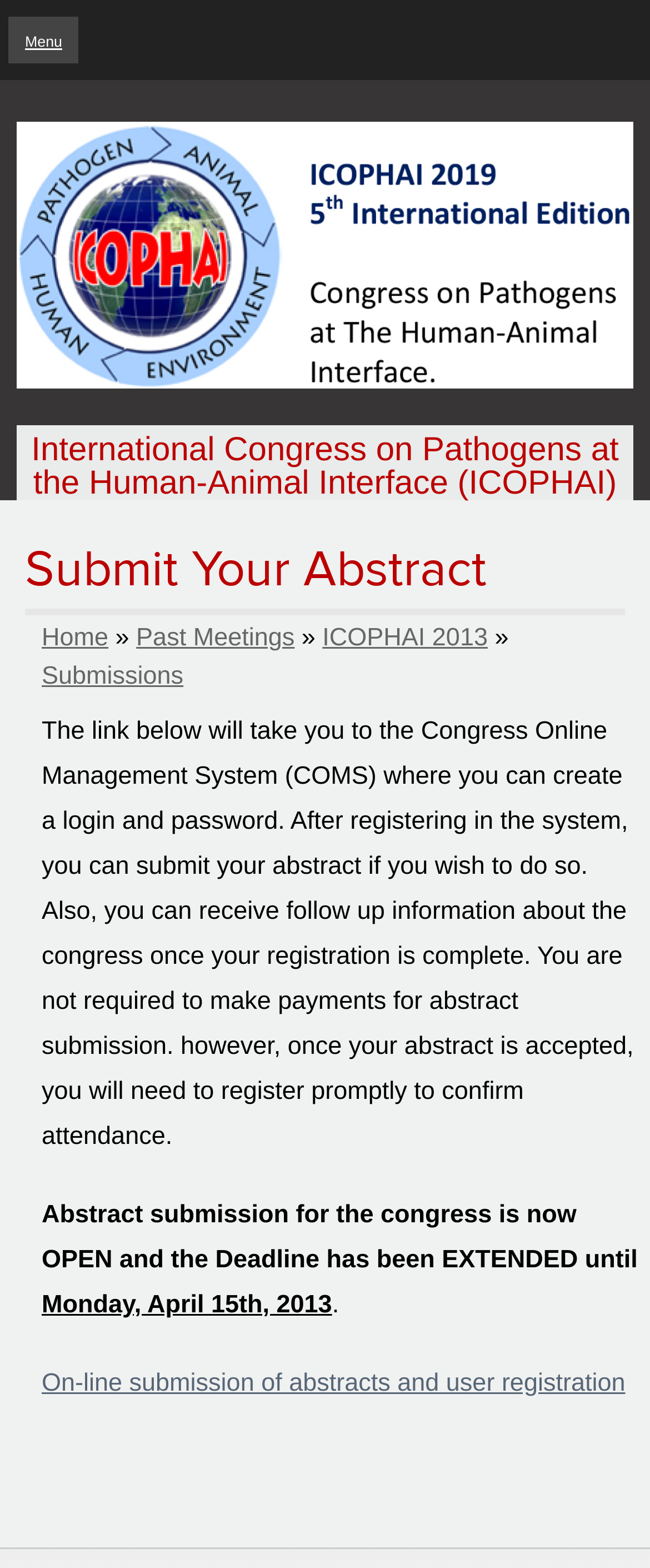Show the bounding box coordinates of the element that should be clicked to complete the task: "Go to the home page".

[0.064, 0.398, 0.167, 0.416]